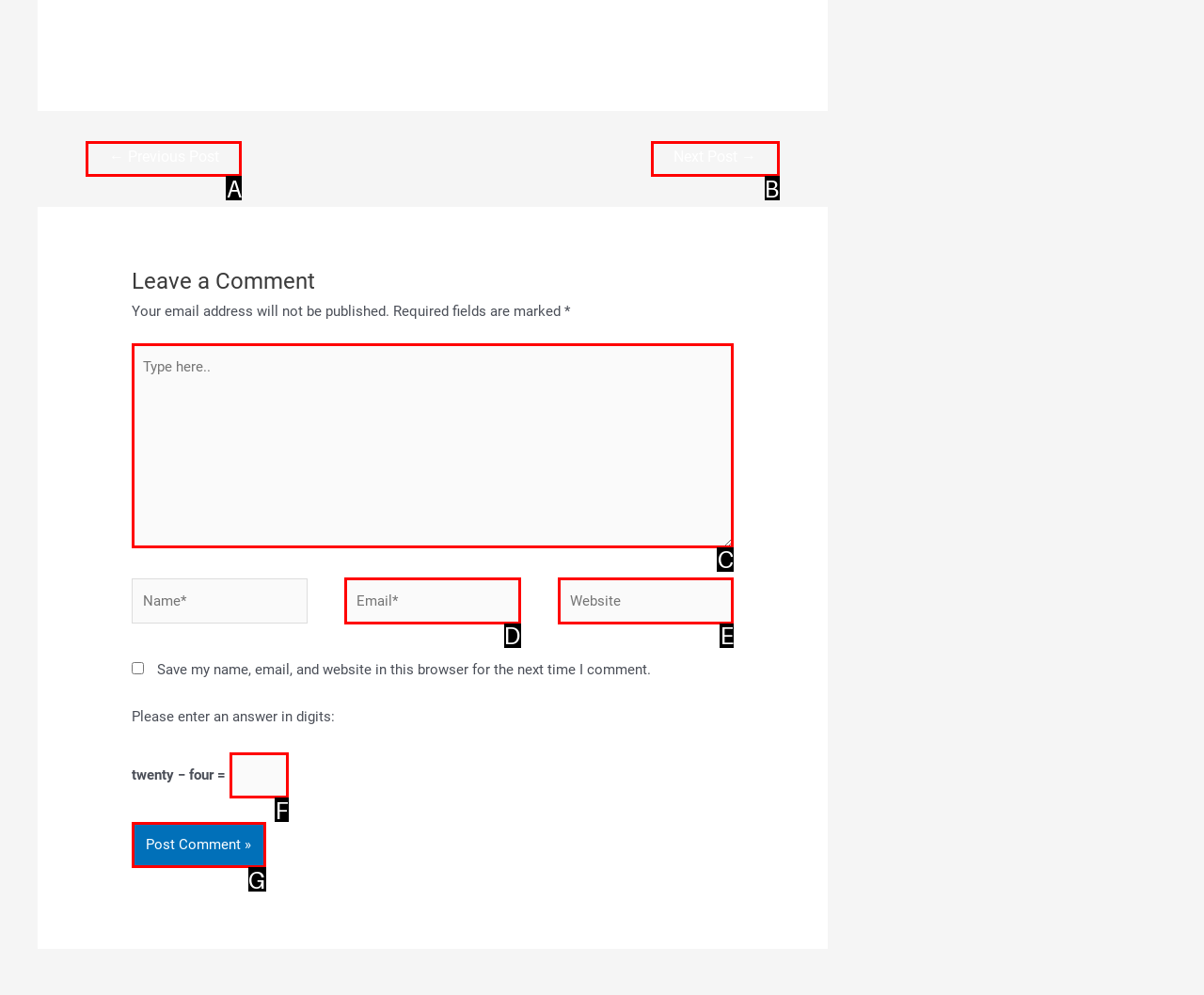Select the appropriate option that fits: ← Previous Post
Reply with the letter of the correct choice.

A